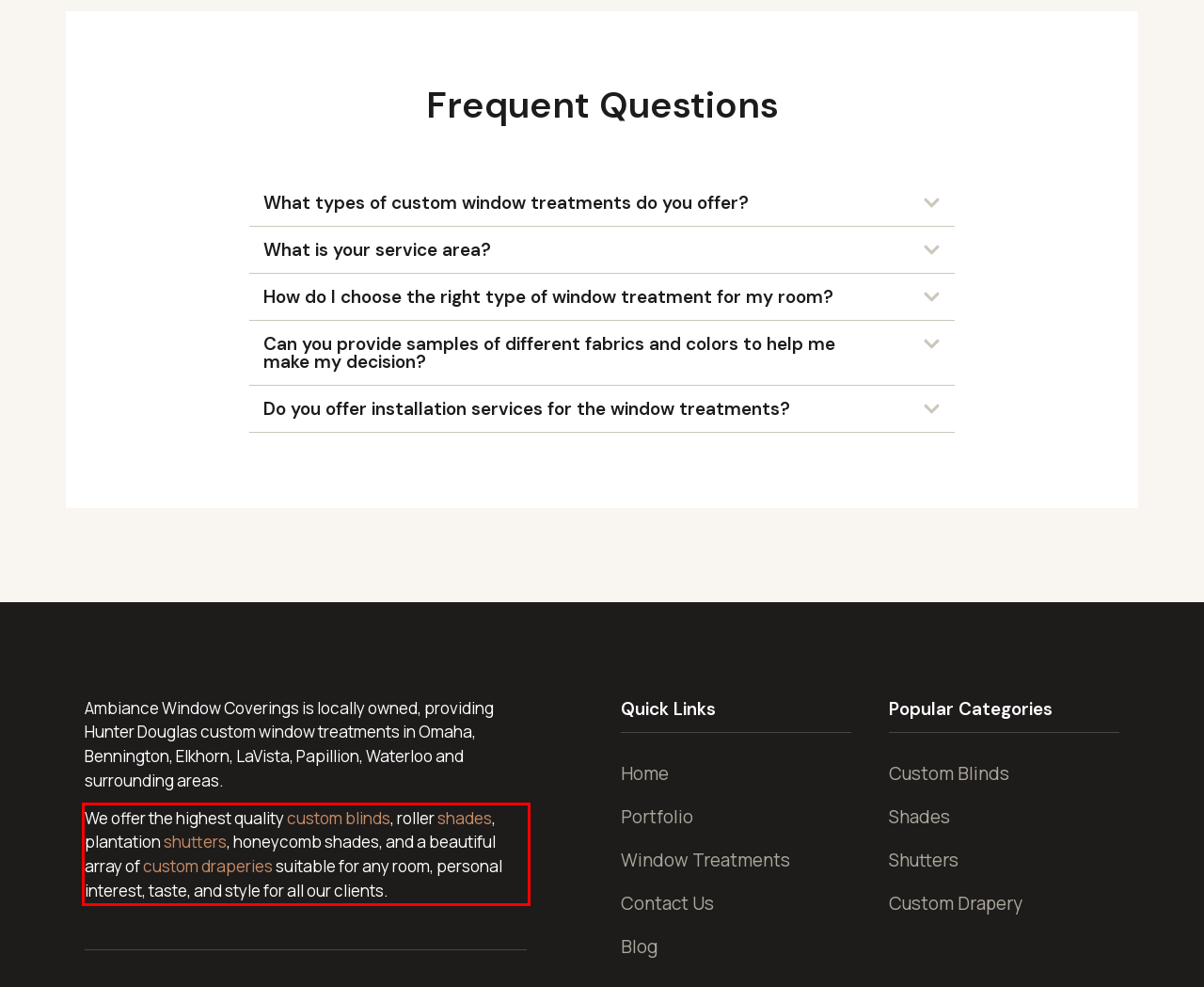Using the provided screenshot of a webpage, recognize and generate the text found within the red rectangle bounding box.

We offer the highest quality custom blinds, roller shades, plantation shutters, honeycomb shades, and a beautiful array of custom draperies suitable for any room, personal interest, taste, and style for all our clients.